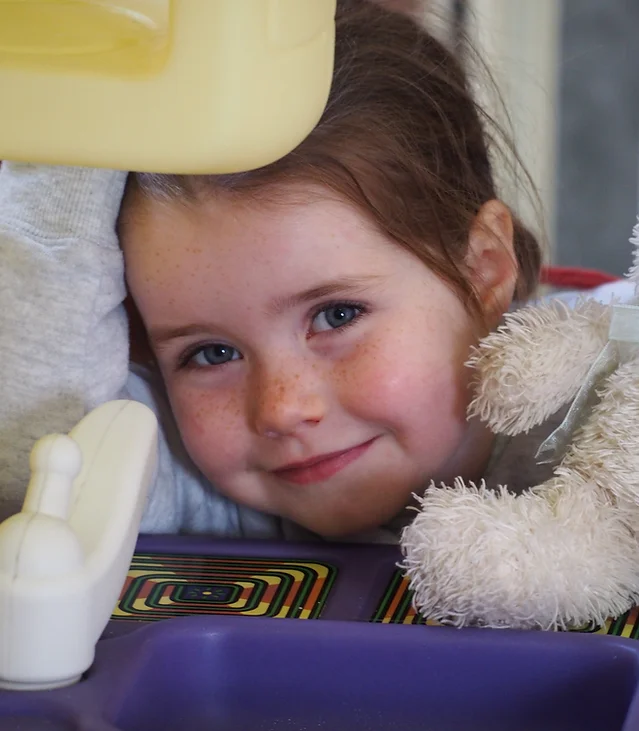What type of setting is suggested by the girl's sweater?
Based on the image, provide your answer in one word or phrase.

Relaxed, cozy